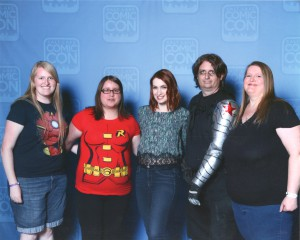Elaborate on the image by describing it in detail.

In this memorable photo taken at a Comic Con event, five fans gather for a group shot with Felicia Day, a beloved actress and writer known for her roles in geek culture, including "The Guild" and "Buffy the Vampire Slayer." The backdrop features the convention's branding, adding to the vibrant atmosphere. 

From left to right, one fan sports an Iron Man t-shirt, followed by another in a classic Robin costume, showcasing their love for comic superheroes. Felicia stands in the middle, wearing a stylish green top, radiating enthusiasm. Next to her, a fan dressed in a silver prosthetic arm reflects the creativity and diversity celebrated at such events. Finally, a fifth fan rounds out the group on the right, completing this snapshot of fandom camaraderie. This moment captures not only the joy of meeting a favorite star but also the shared passion for comic and pop culture among attendees.